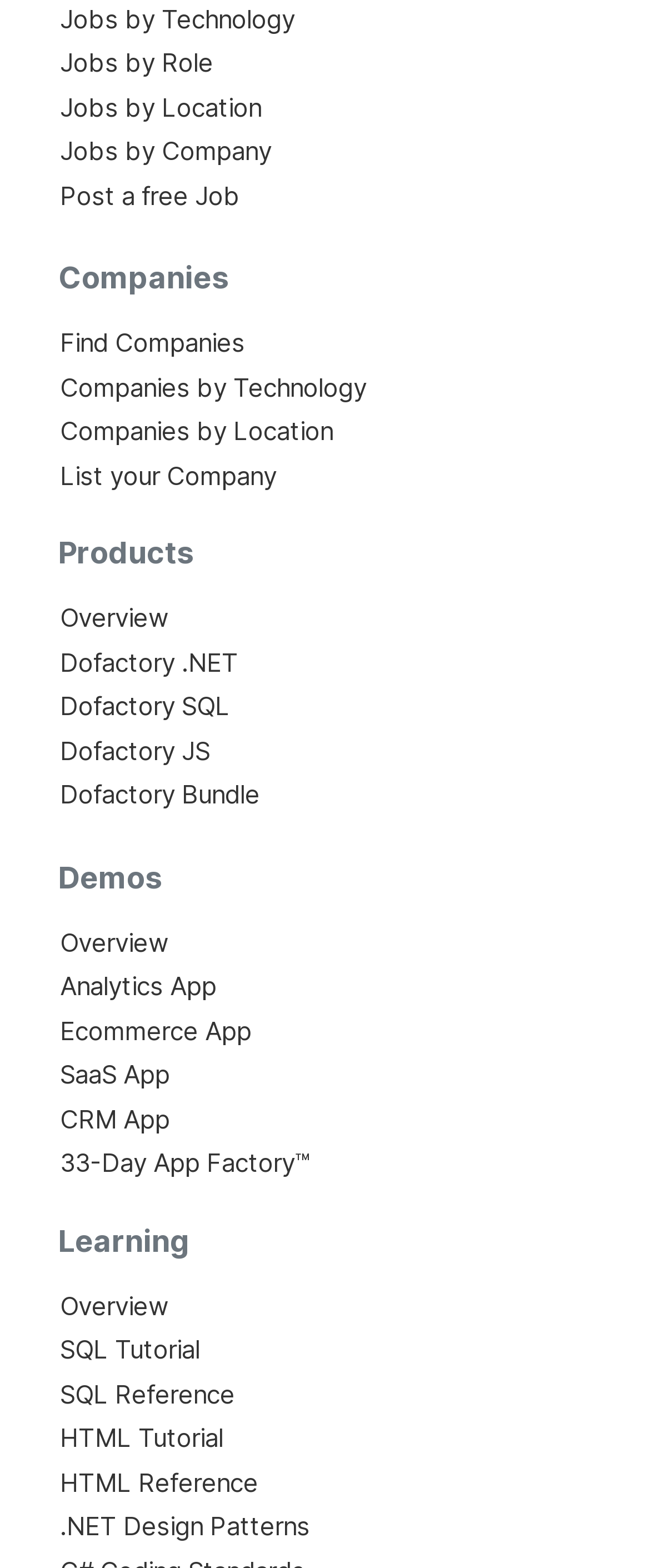Please identify the bounding box coordinates of the element that needs to be clicked to execute the following command: "Post a free job". Provide the bounding box using four float numbers between 0 and 1, formatted as [left, top, right, bottom].

[0.092, 0.115, 0.369, 0.135]